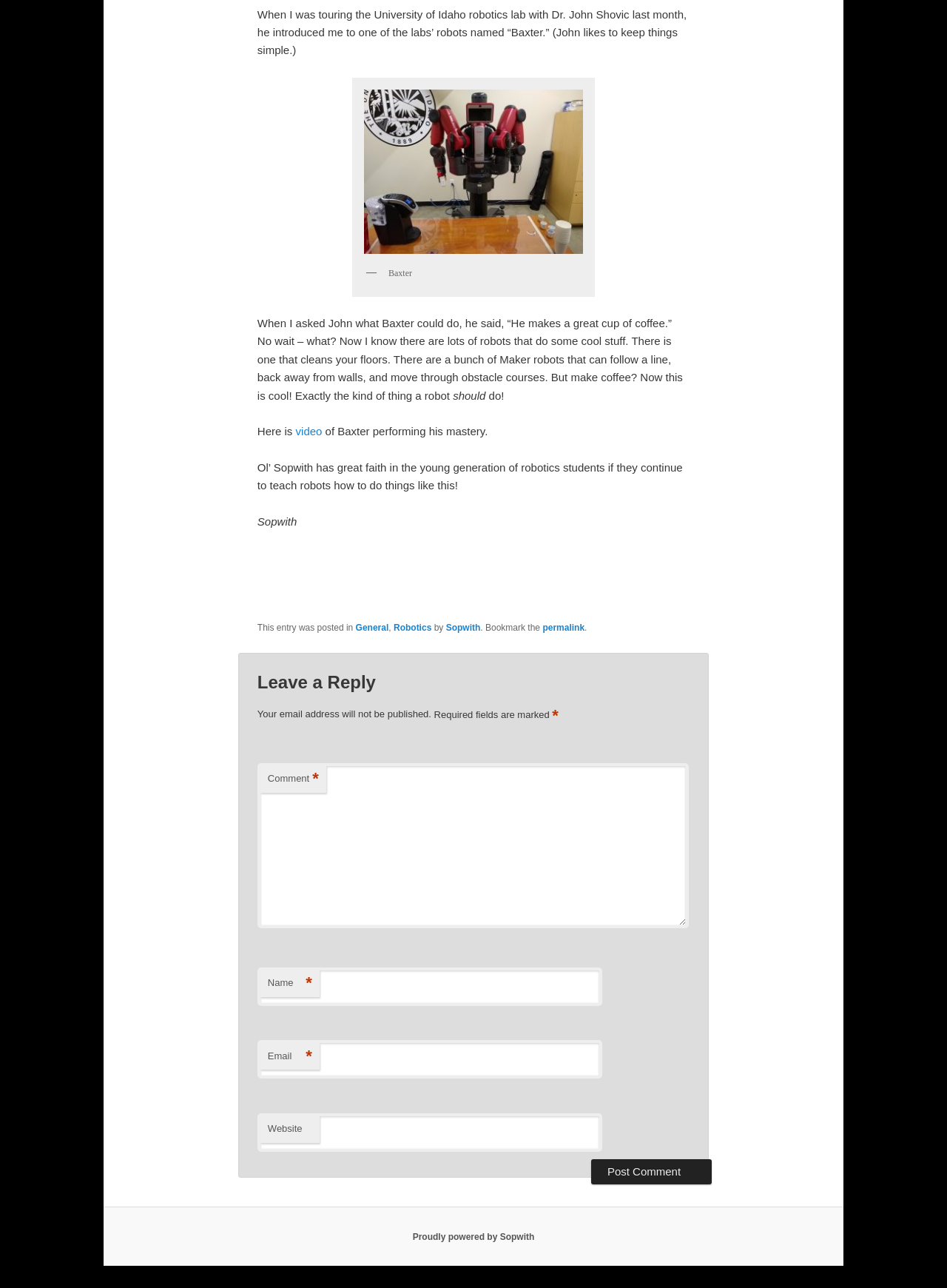Please reply to the following question with a single word or a short phrase:
Who wrote the blog post?

Sopwith